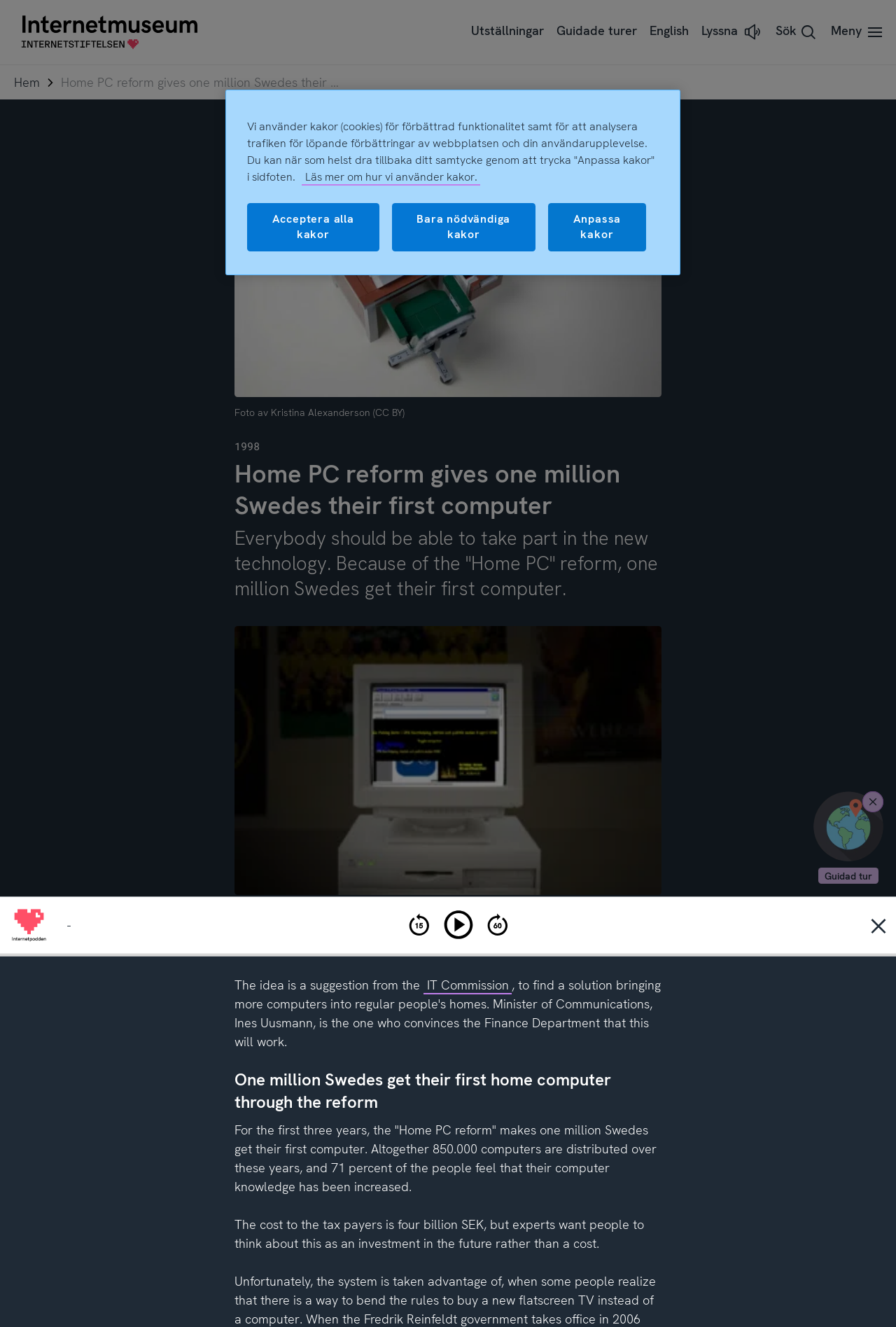Identify the text that serves as the heading for the webpage and generate it.

Home PC reform gives one million Swedes their first computer